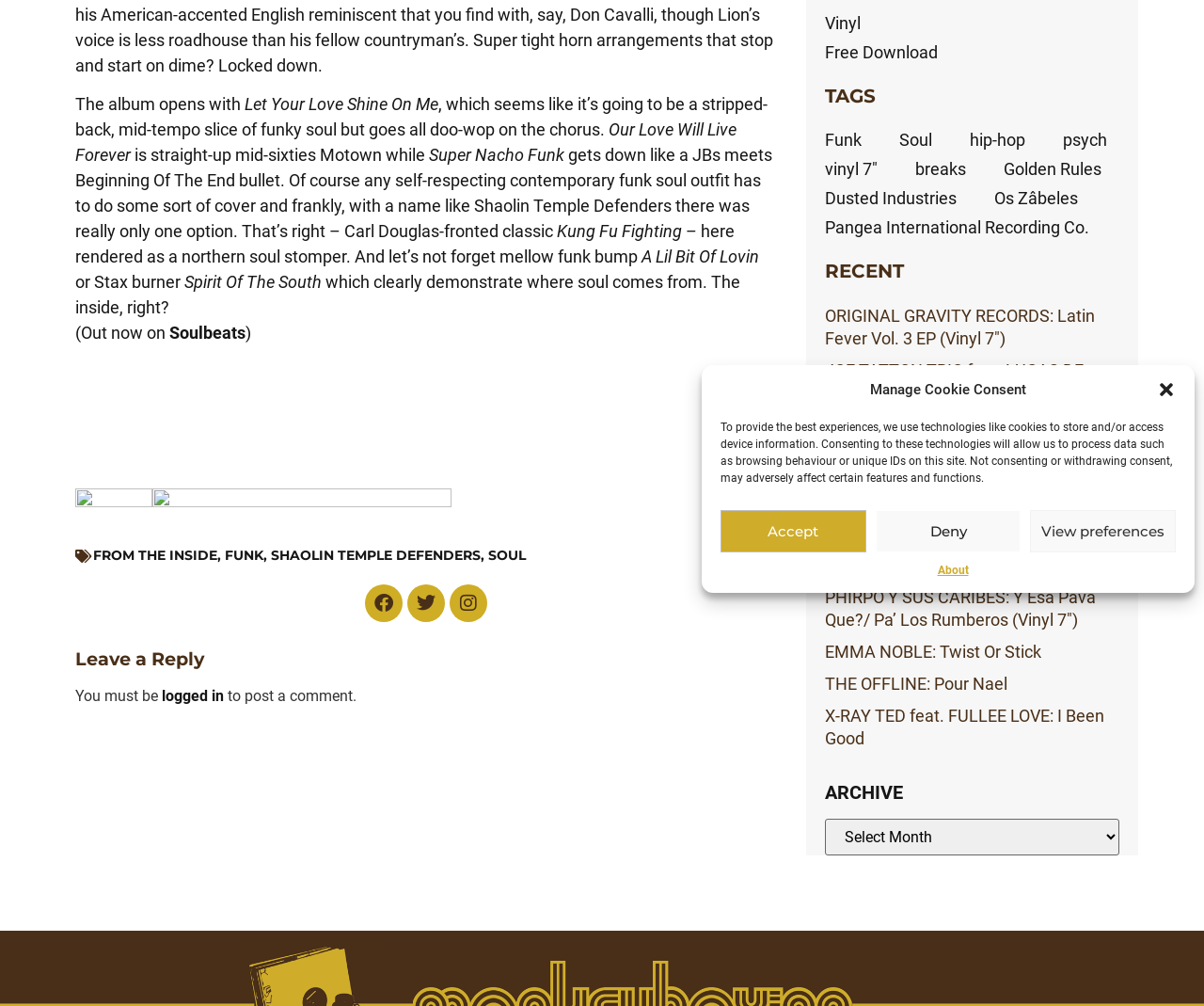Determine the bounding box of the UI element mentioned here: "Dehat Ability Support Initiative". The coordinates must be in the format [left, top, right, bottom] with values ranging from 0 to 1.

None